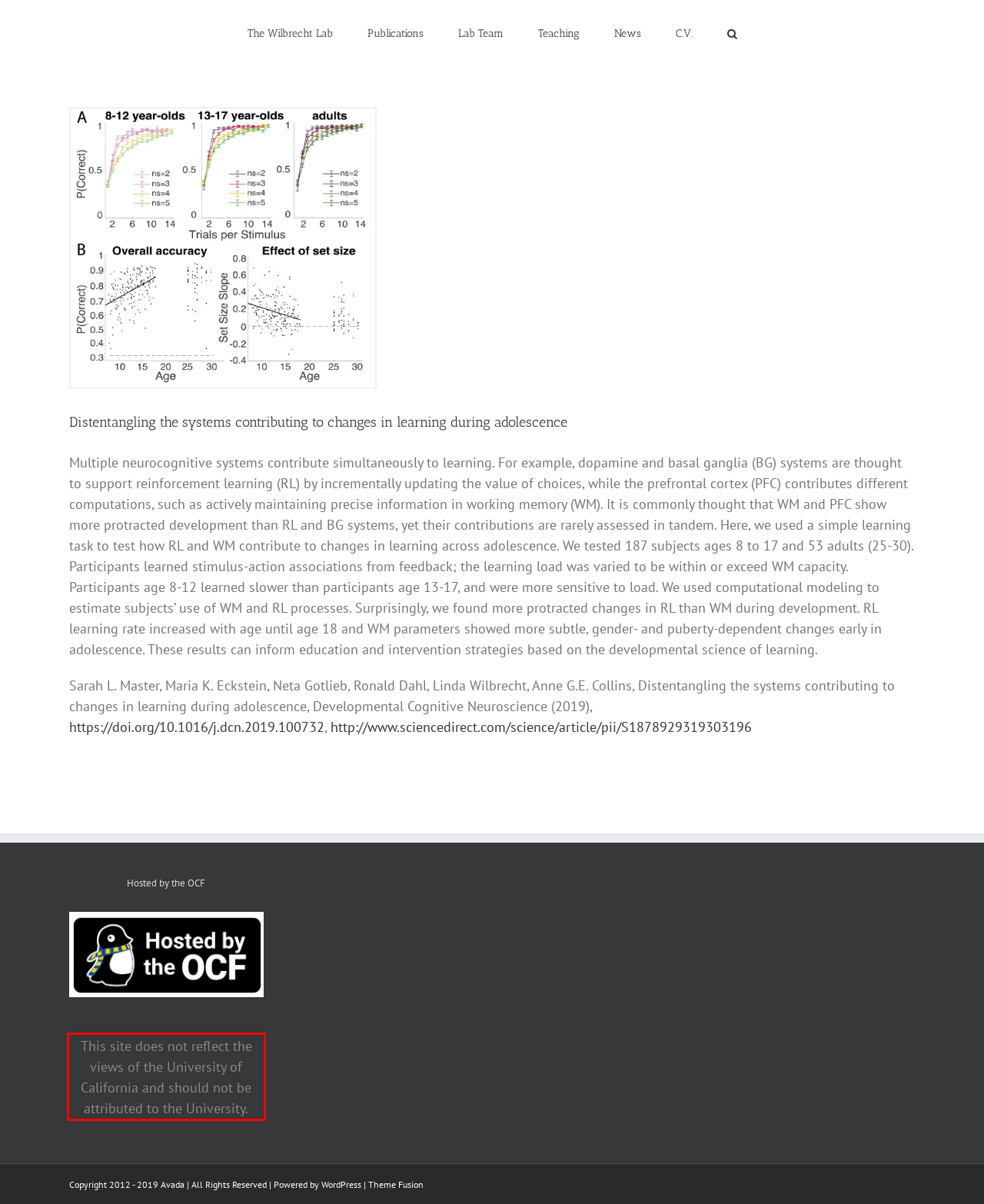Examine the webpage screenshot, find the red bounding box, and extract the text content within this marked area.

This site does not reflect the views of the University of California and should not be attributed to the University.